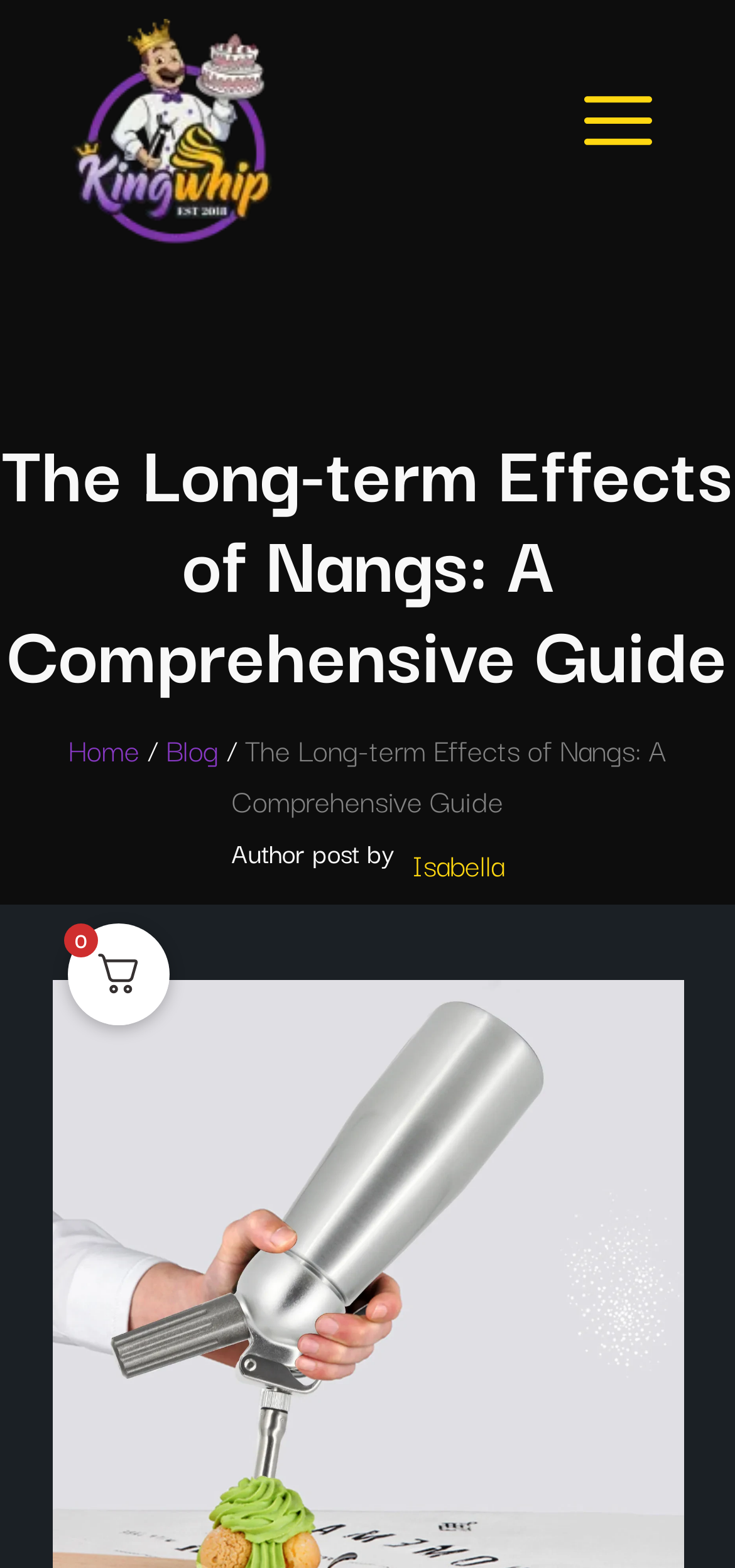What is the purpose of the button in the top right corner? Based on the screenshot, please respond with a single word or phrase.

Menu